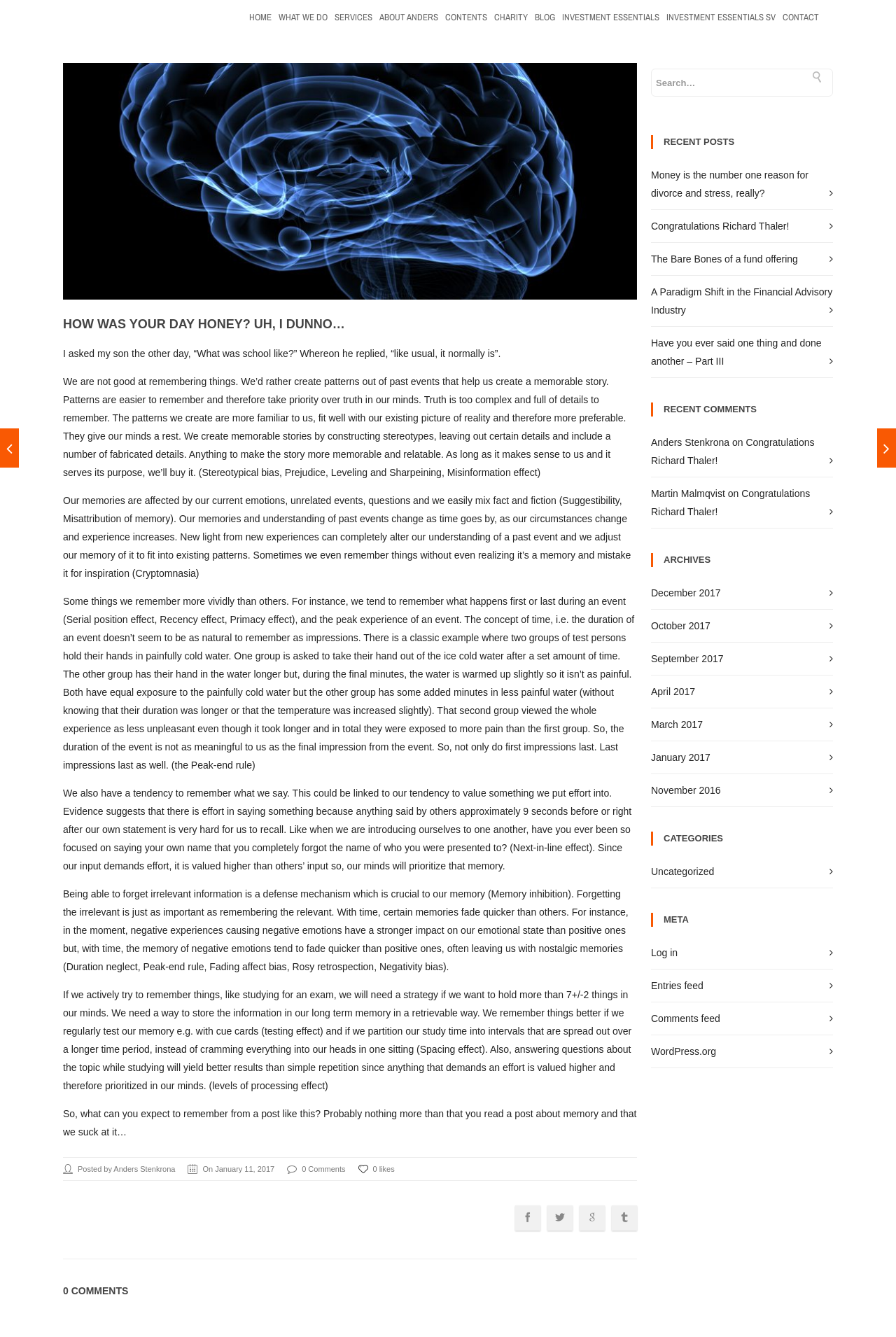Given the webpage screenshot, identify the bounding box of the UI element that matches this description: "Suggestibility".

[0.628, 0.37, 0.691, 0.379]